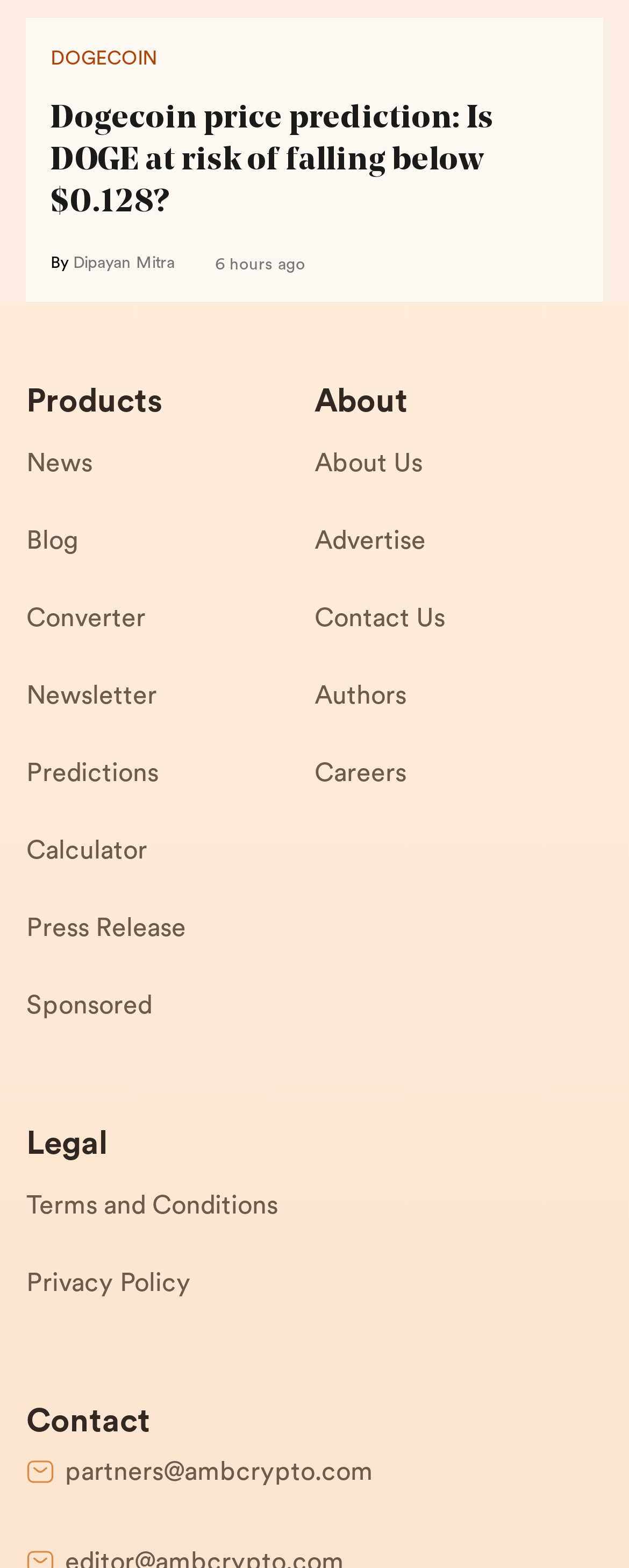Using the information in the image, give a detailed answer to the following question: What is the contact email for partners?

The contact email for partners is 'partners@ambcrypto.com' which is a link element with ID 246. This element is located at the bottom of the webpage, below the 'Contact' static text element with ID 244.